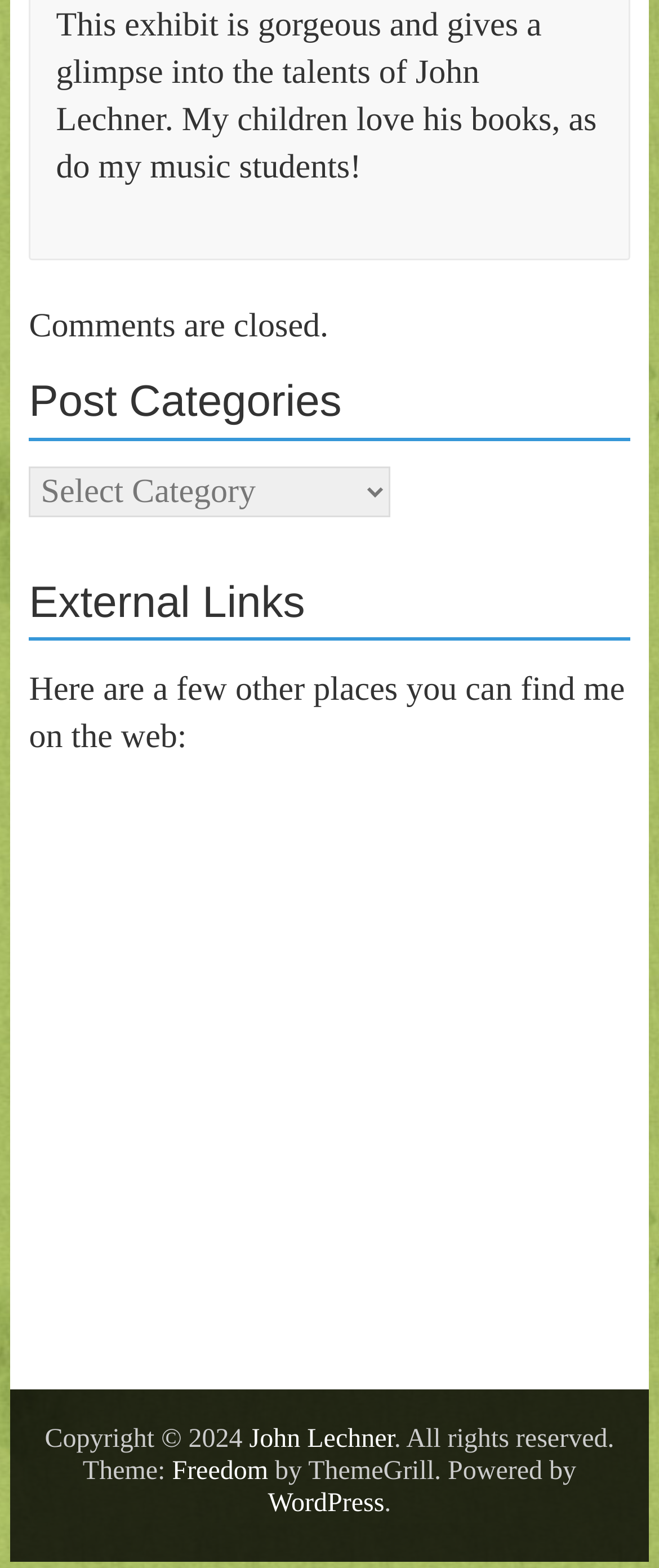Give a concise answer using one word or a phrase to the following question:
What is the content of the first comment?

This exhibit is gorgeous...